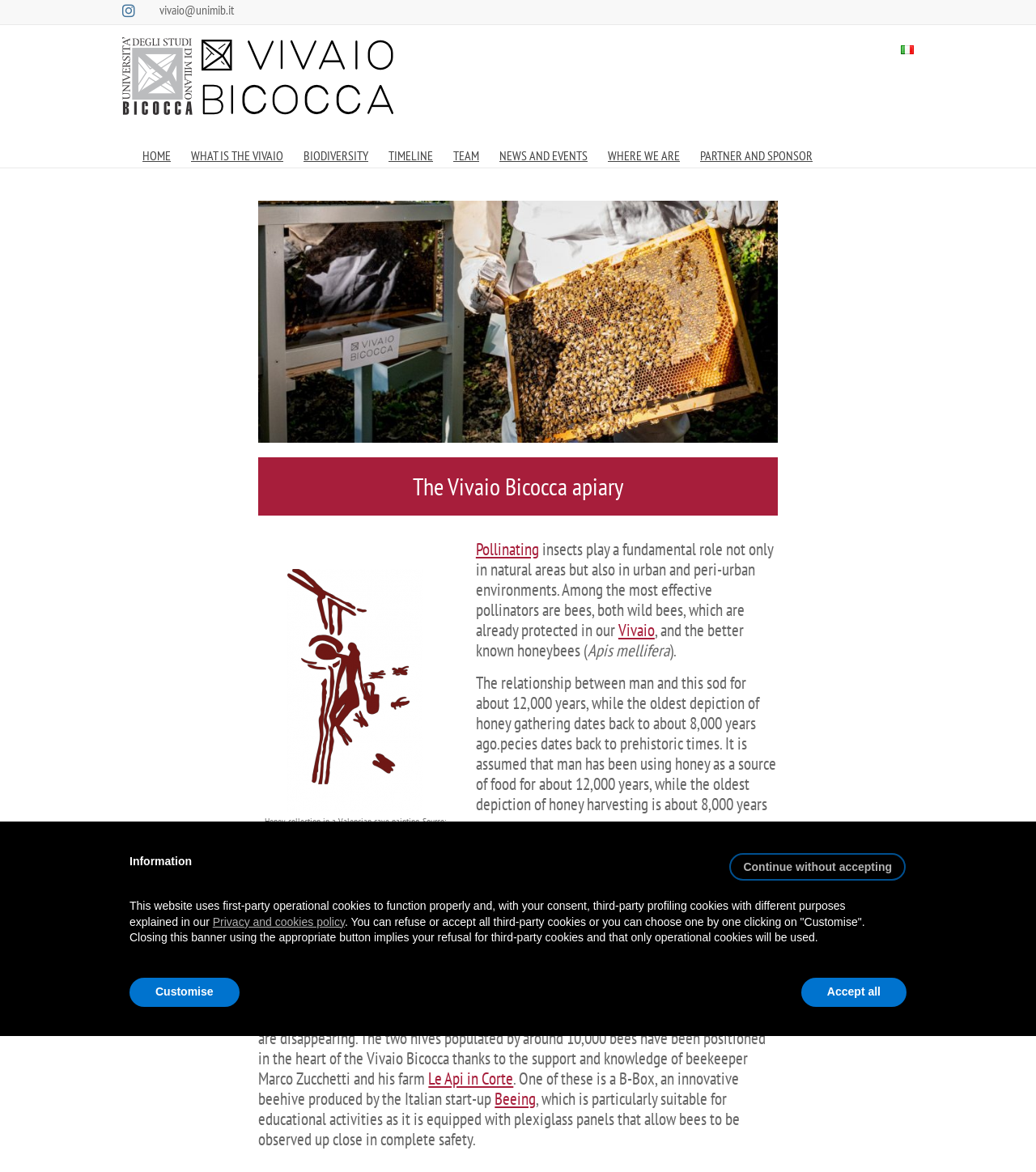Determine the bounding box coordinates for the element that should be clicked to follow this instruction: "Click the HOME link". The coordinates should be given as four float numbers between 0 and 1, in the format [left, top, right, bottom].

[0.138, 0.122, 0.165, 0.143]